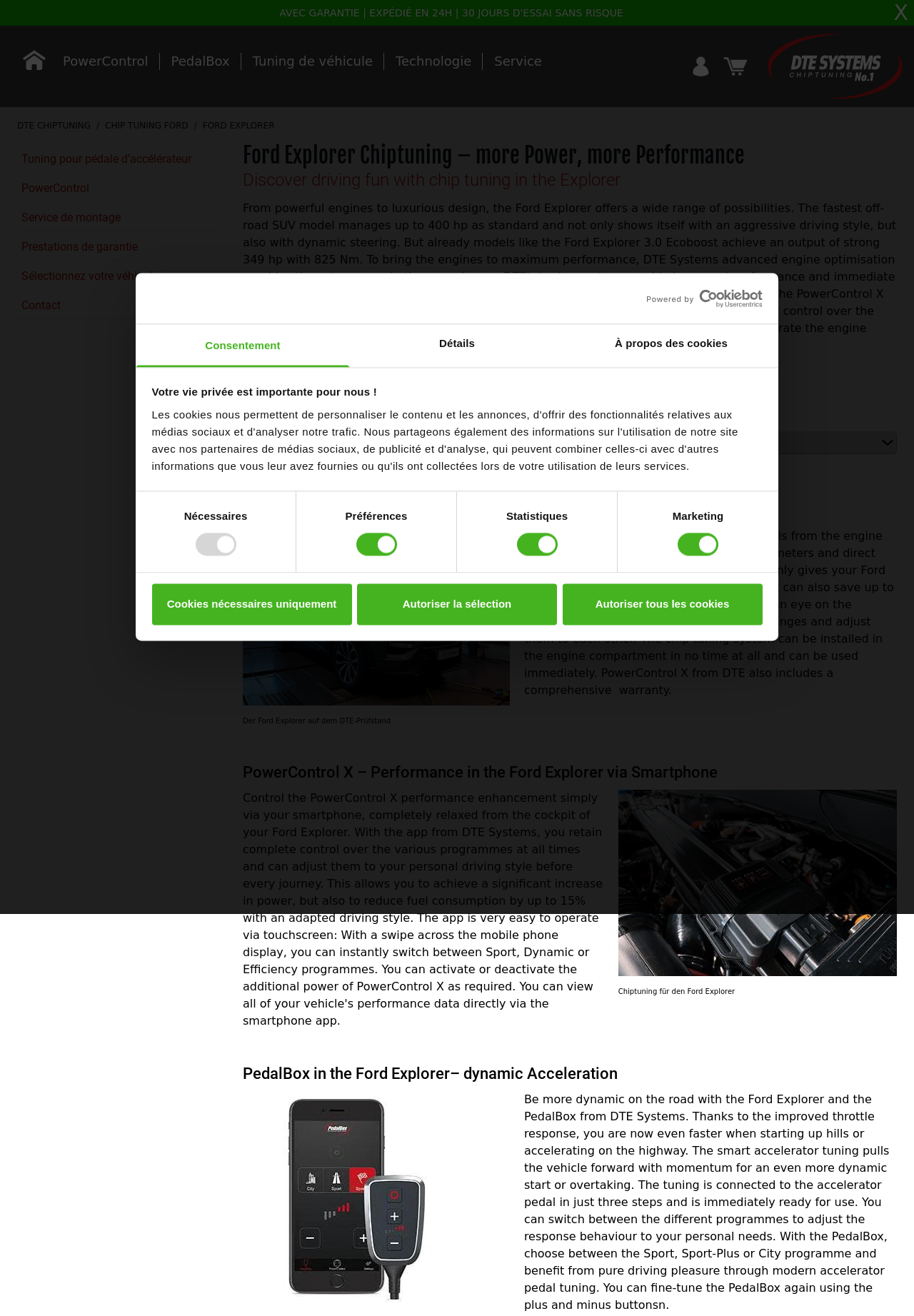Identify the bounding box coordinates of the section to be clicked to complete the task described by the following instruction: "Like the post". The coordinates should be four float numbers between 0 and 1, formatted as [left, top, right, bottom].

None